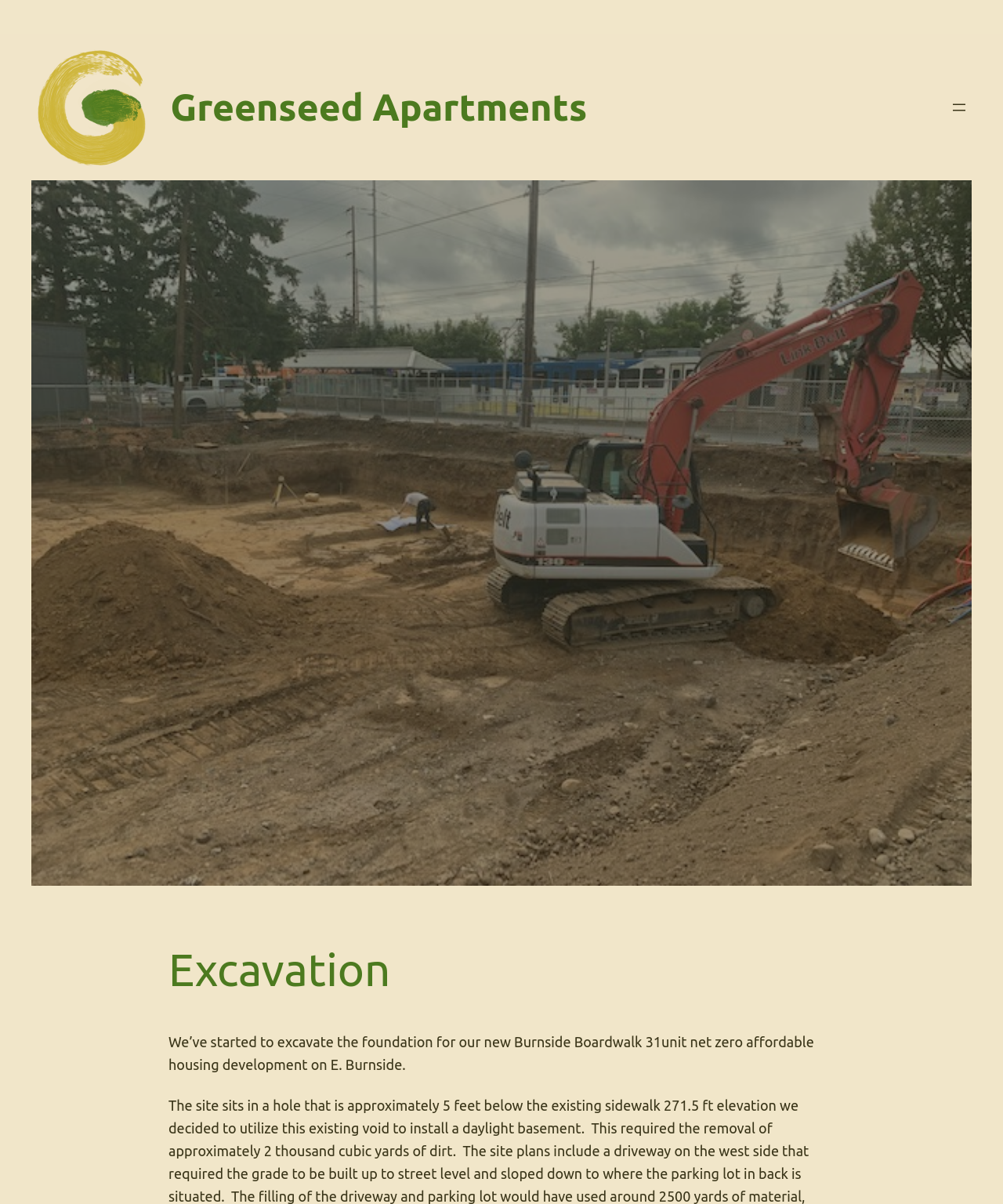Create a full and detailed caption for the entire webpage.

The webpage is about Greenseed Apartments, specifically focusing on the excavation process of a new development. At the top left, there is a link and an image, both labeled "Greenseed Apartments", which are positioned closely together. Below this, a heading with the same label "Greenseed Apartments" is centered at the top of the page. 

To the right of the heading, a navigation menu labeled "Navigation 2" is located, which includes a button to "Open menu" that triggers a dialog popup. 

The main content of the page is an image that takes up most of the page, spanning from the top left to the bottom right. Above the image, a heading "Excavation" is positioned near the top right corner. Below the image, a paragraph of text describes the excavation process, stating that the foundation for a new 31-unit net zero affordable housing development on E. Burnside has begun.